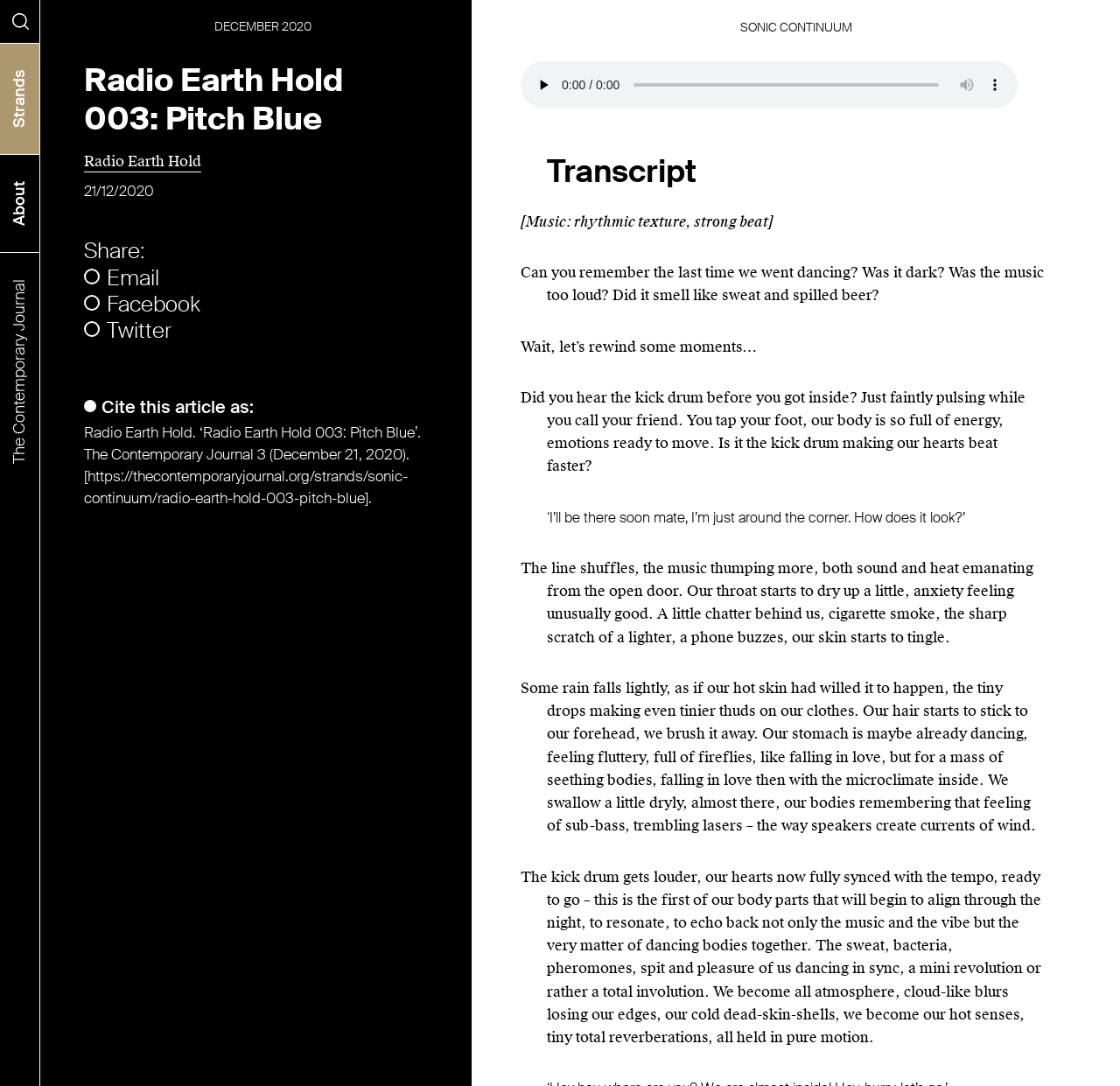What is the title of the section below the audio player?
Please provide a detailed answer to the question.

Below the audio player, there is a heading that says 'Transcript'. This section likely contains the written transcript of the audio content.